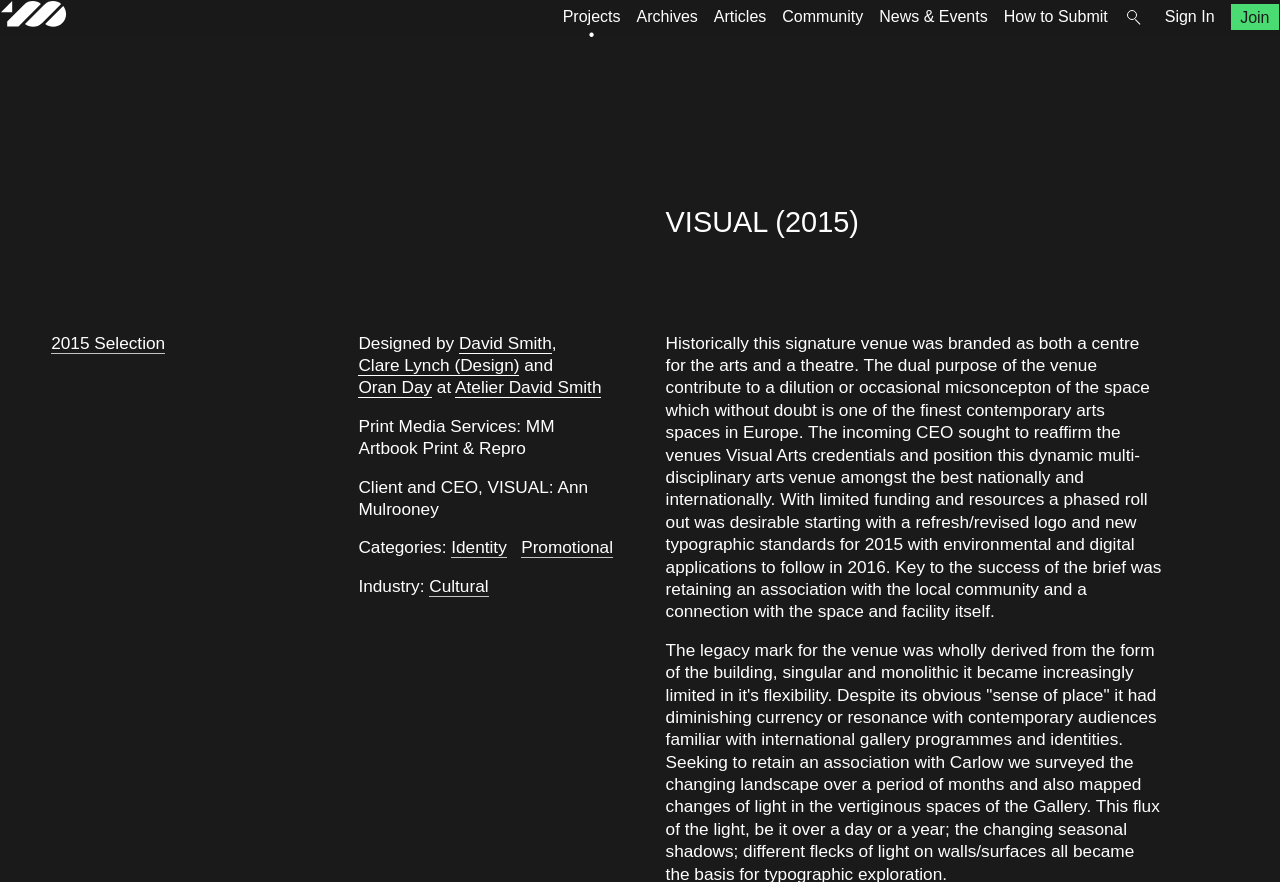Who is the CEO of VISUAL?
Refer to the image and give a detailed answer to the question.

The CEO of VISUAL can be found in the static text element with the text 'Client and CEO, VISUAL: Ann Mulrooney' which is located in the middle of the webpage.